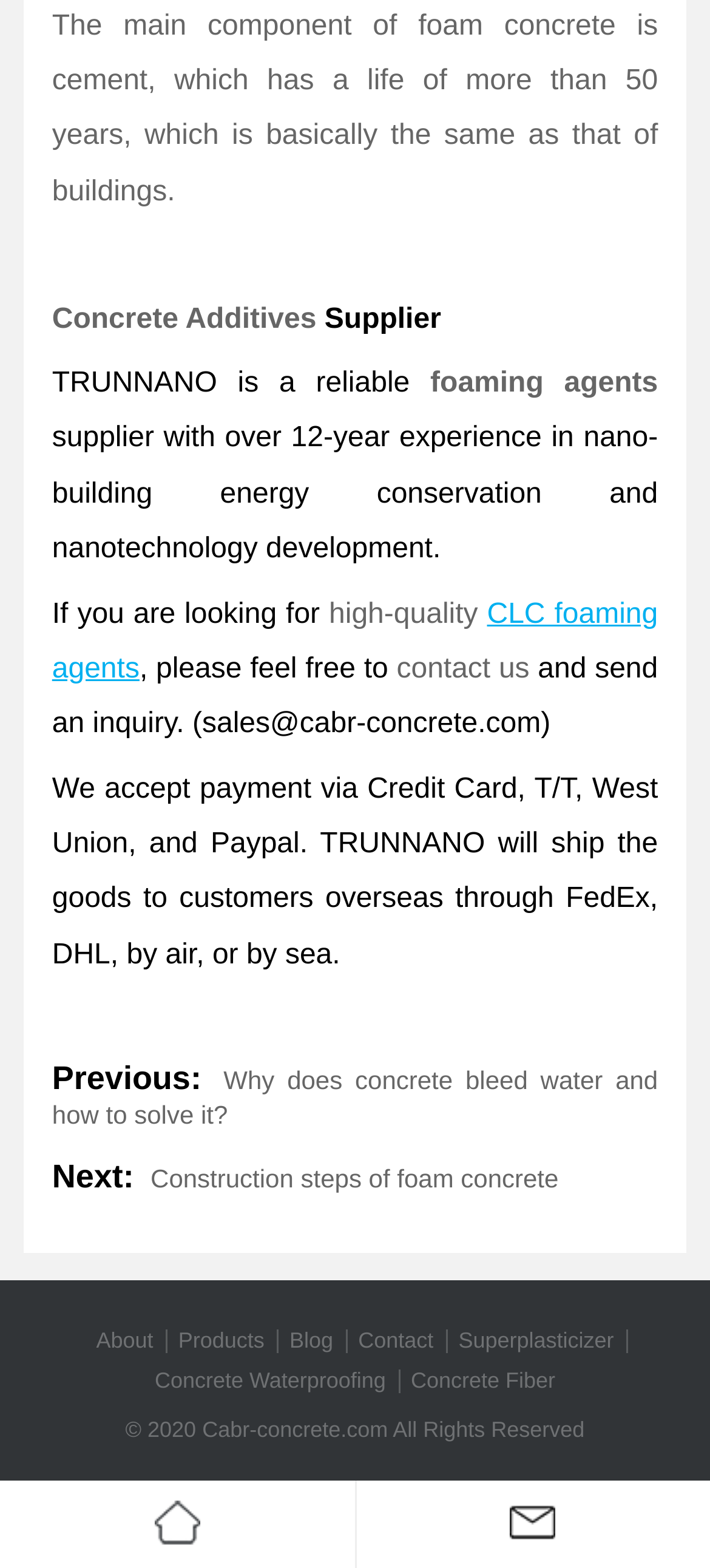What is the topic of the previous article?
Please provide a comprehensive and detailed answer to the question.

The previous article's topic is mentioned in the link 'Why does concrete bleed water and how to solve it?' which is located above the 'Next:' button.